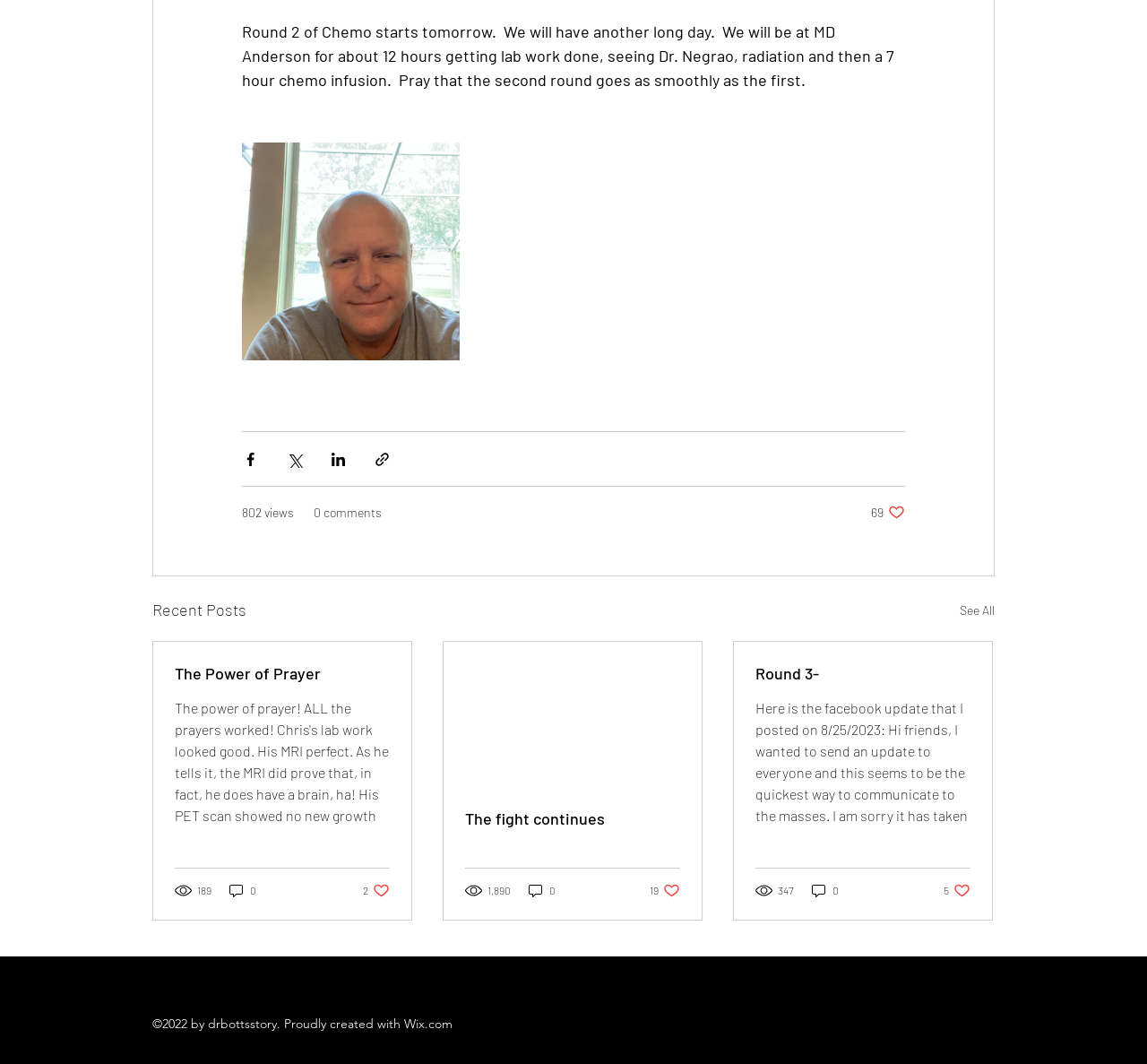Provide a one-word or brief phrase answer to the question:
How many likes does the second article have?

19 likes